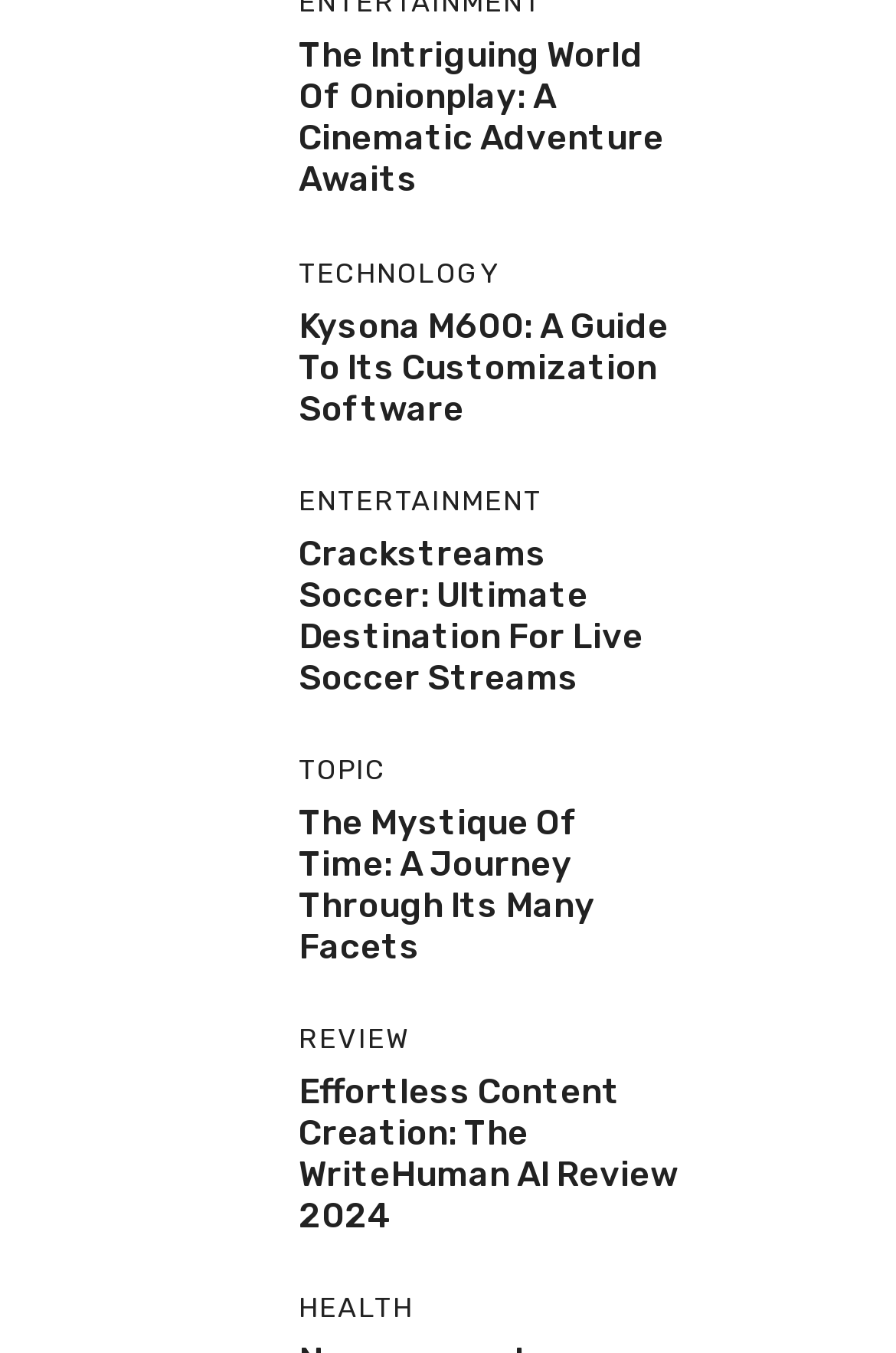Show me the bounding box coordinates of the clickable region to achieve the task as per the instruction: "Learn about Time".

[0.077, 0.622, 0.282, 0.656]